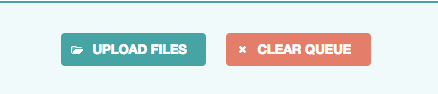What is the design emphasis of the user interface?
Based on the screenshot, respond with a single word or phrase.

User-friendly experience